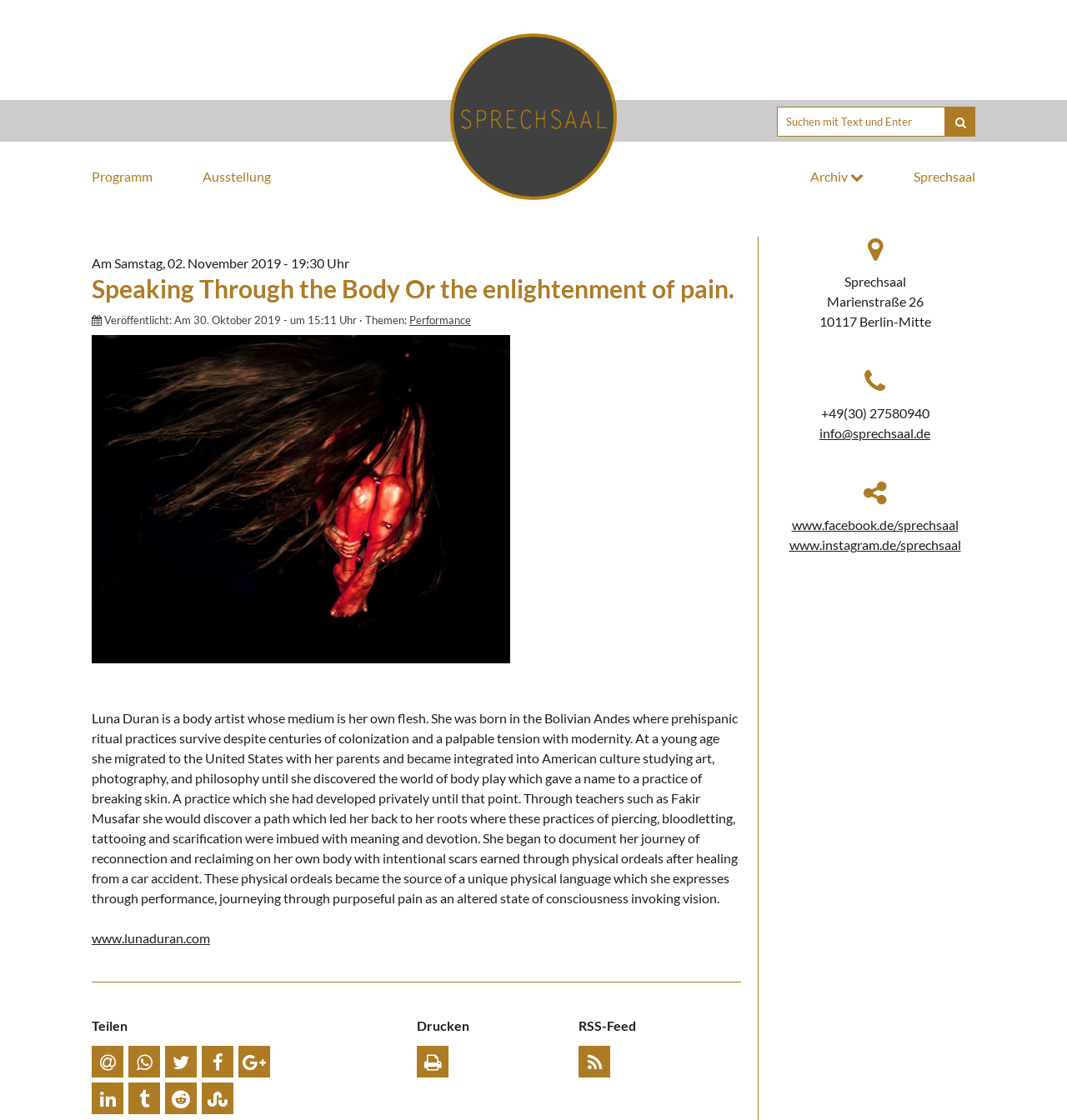Locate the bounding box coordinates of the element to click to perform the following action: 'Search for yachts'. The coordinates should be given as four float values between 0 and 1, in the form of [left, top, right, bottom].

None